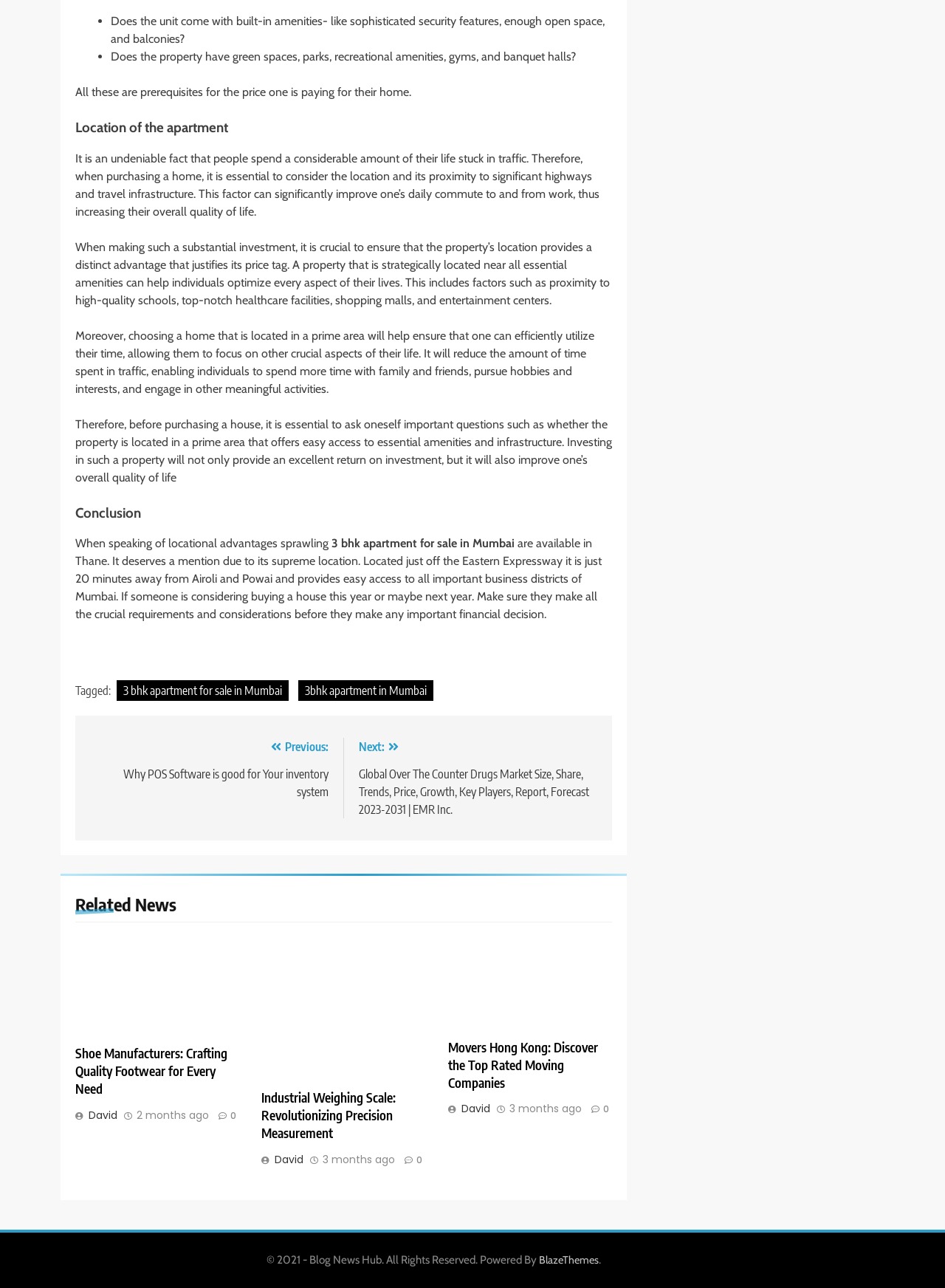What is the proximity of the property to important business districts?
Please provide a comprehensive and detailed answer to the question.

According to the text, the property is located just off the Eastern Expressway and is 20 minutes away from Airoli and Powai, which are important business districts of Mumbai.